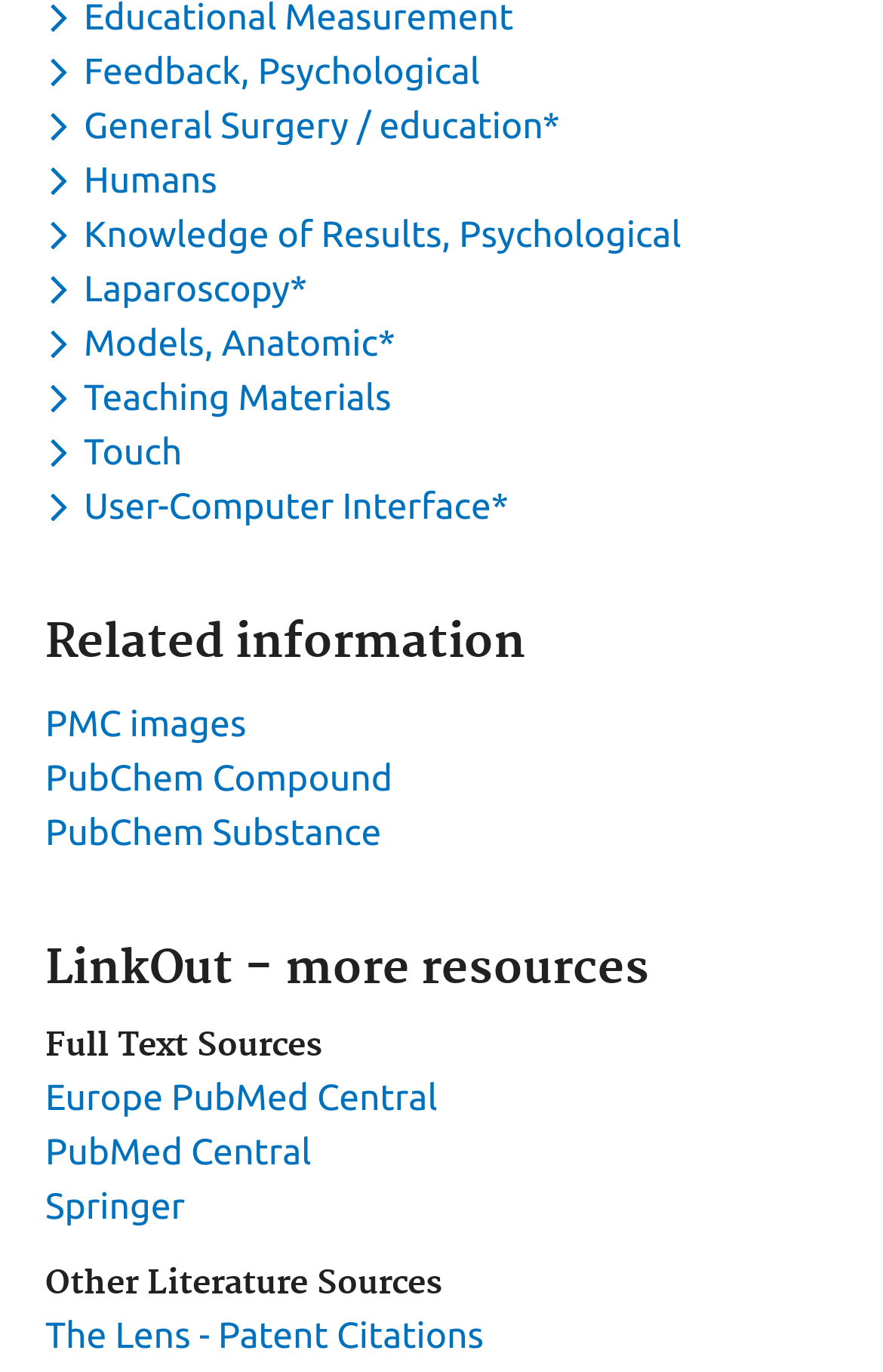Using the format (top-left x, top-left y, bottom-right x, bottom-right y), and given the element description, identify the bounding box coordinates within the screenshot: The Lens - Patent Citations

[0.051, 0.958, 0.548, 0.988]